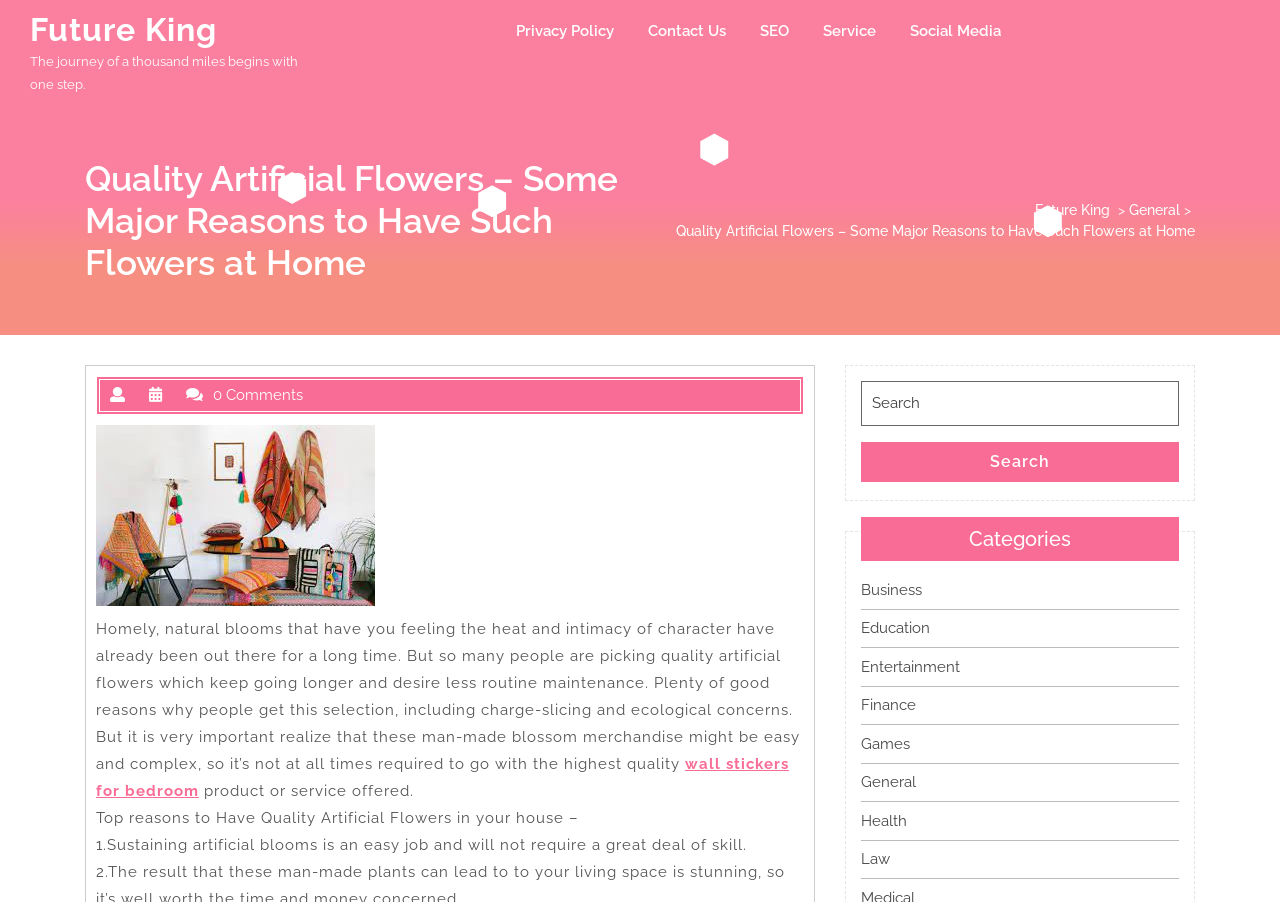Reply to the question below using a single word or brief phrase:
What is the benefit of having artificial flowers mentioned in the webpage?

Easy maintenance